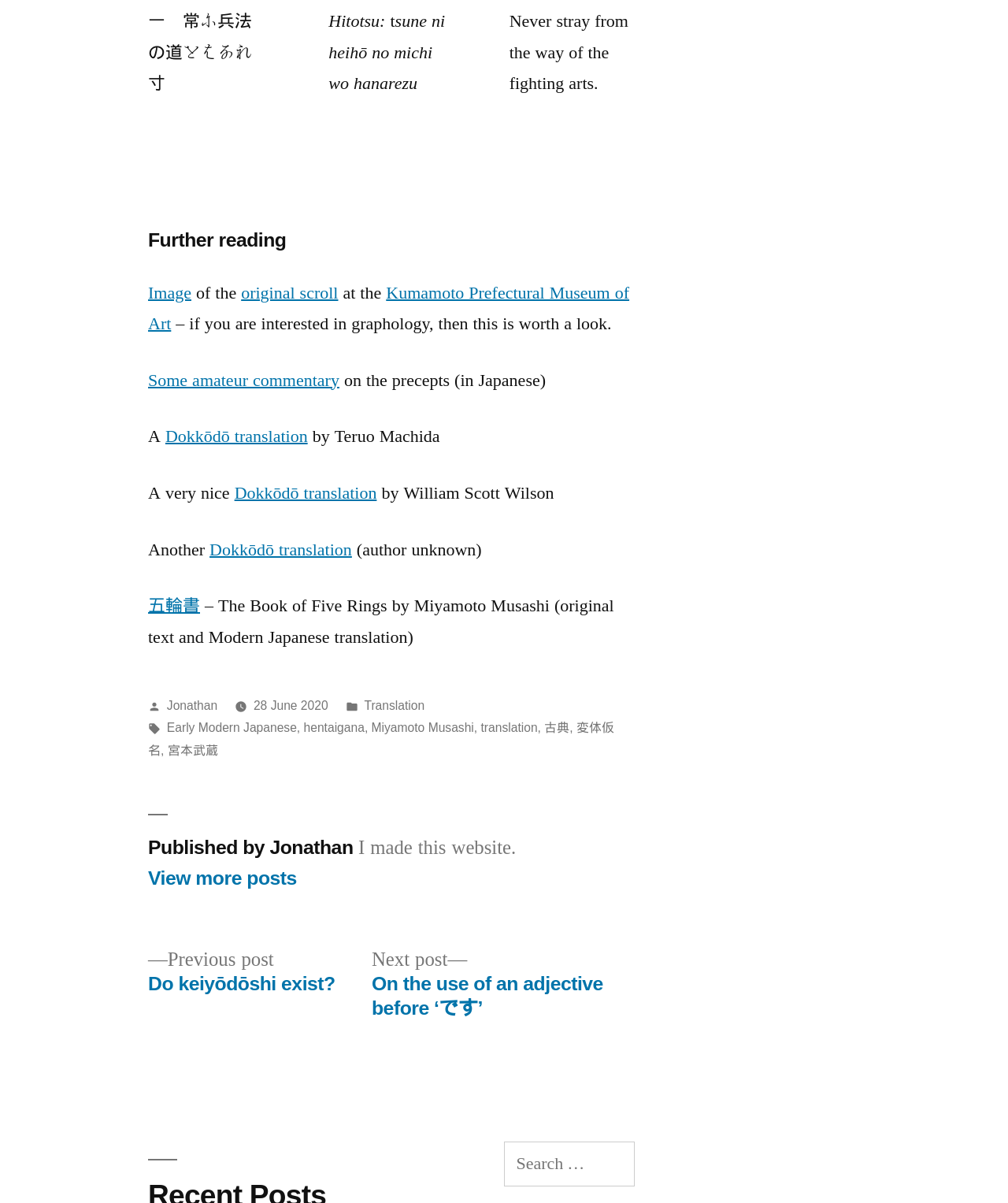Identify the bounding box coordinates of the area you need to click to perform the following instruction: "Read the 'Further reading' section".

[0.147, 0.19, 0.625, 0.209]